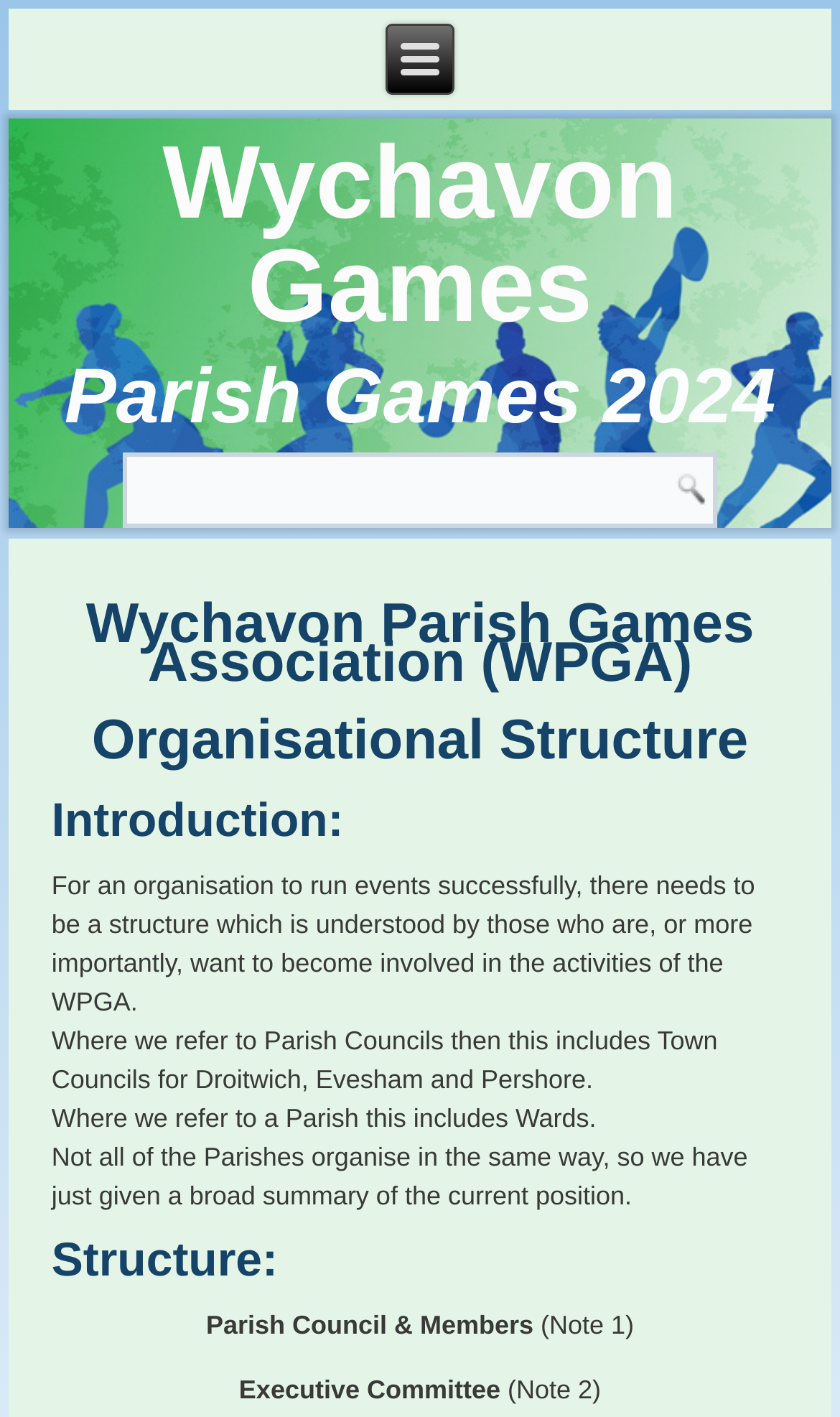Please find and provide the title of the webpage.

Wychavon Parish Games Association (WPGA)

Organisational Structure